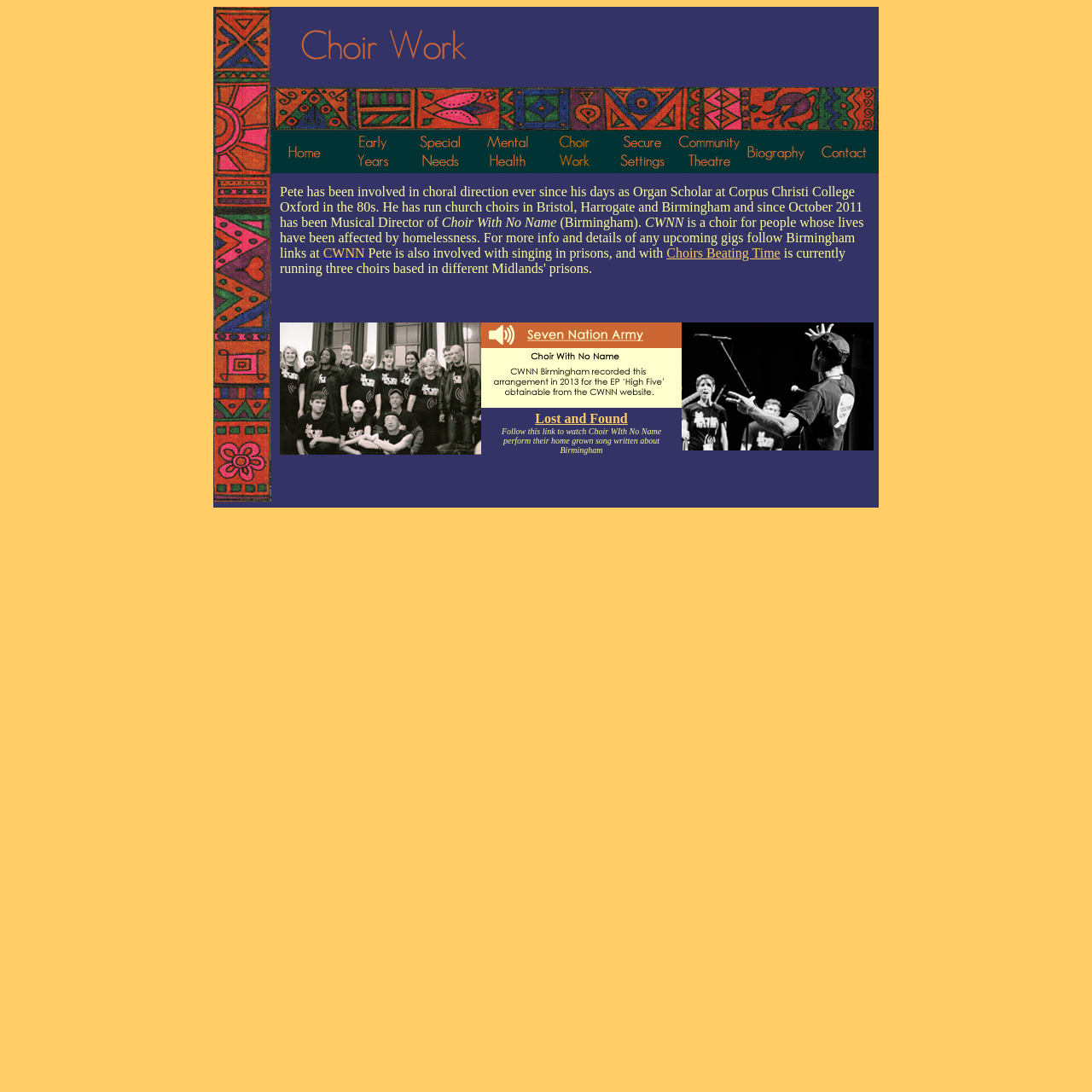Given the description "name="Biography"", determine the bounding box of the corresponding UI element.

[0.68, 0.148, 0.742, 0.161]